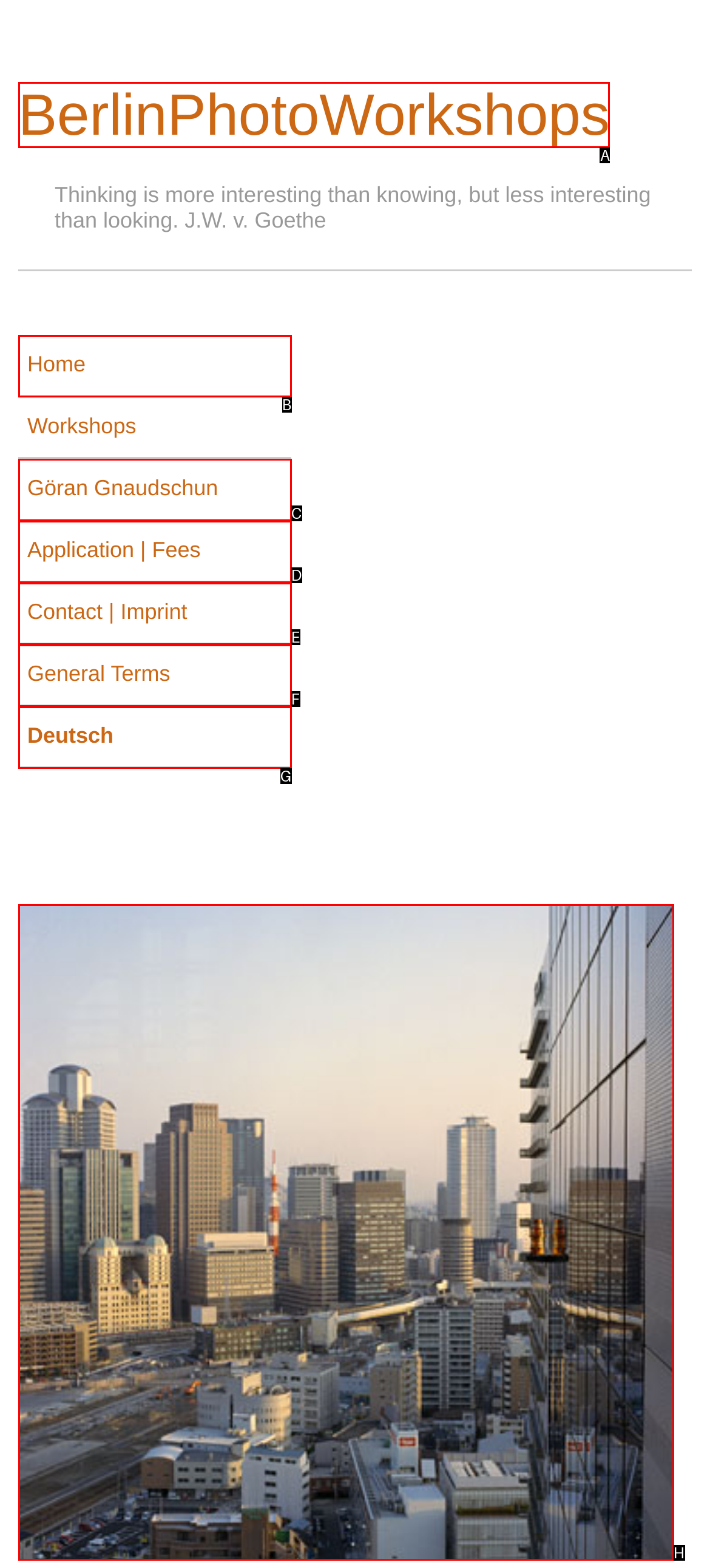Select the proper HTML element to perform the given task: view image of Anne Kathrin Greiner Answer with the corresponding letter from the provided choices.

H